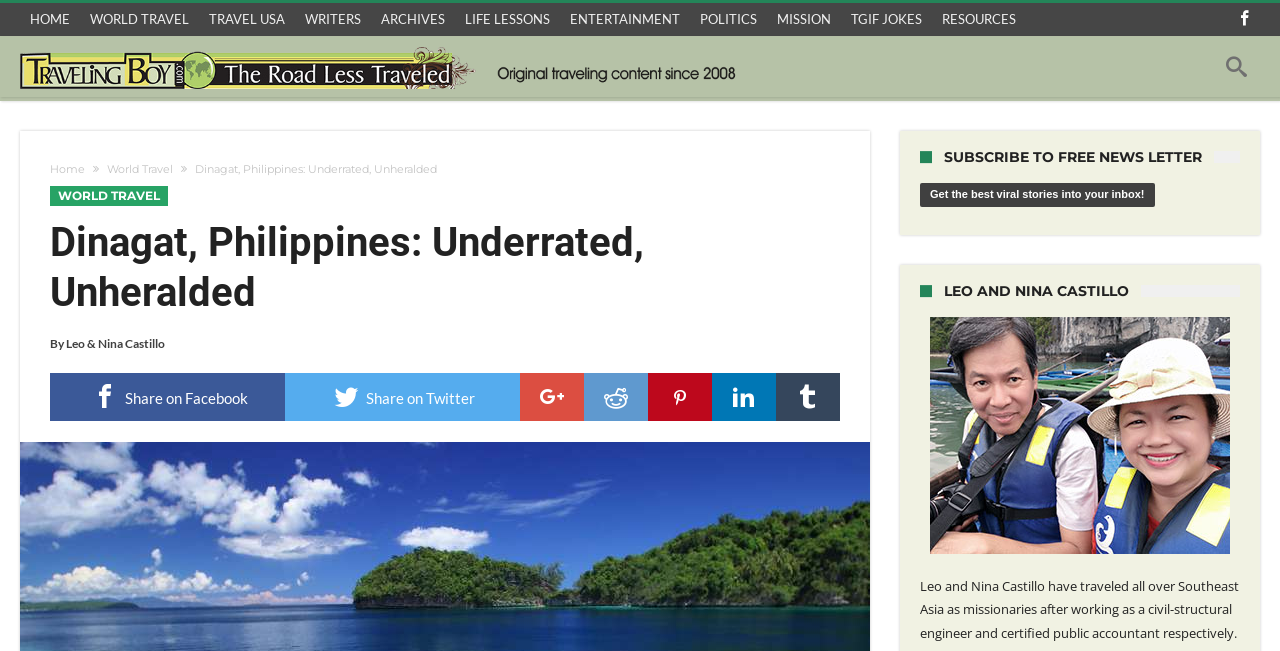Identify the bounding box of the UI element described as follows: "Share on Twitter". Provide the coordinates as four float numbers in the range of 0 to 1 [left, top, right, bottom].

[0.223, 0.573, 0.406, 0.647]